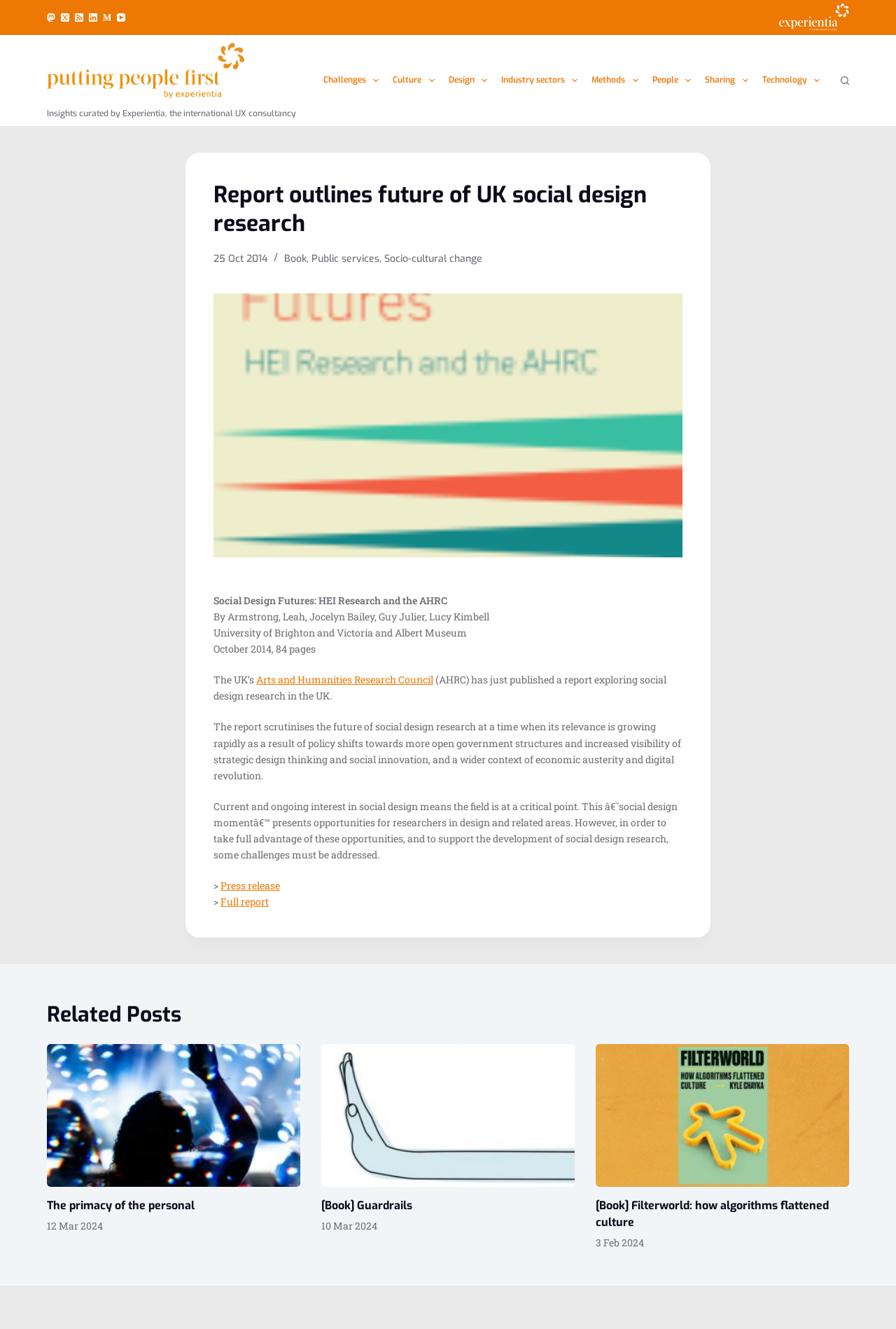Who are the authors of the report?
Look at the image and answer the question with a single word or phrase.

Armstrong, Leah, Jocelyn Bailey, Guy Julier, Lucy Kimbell